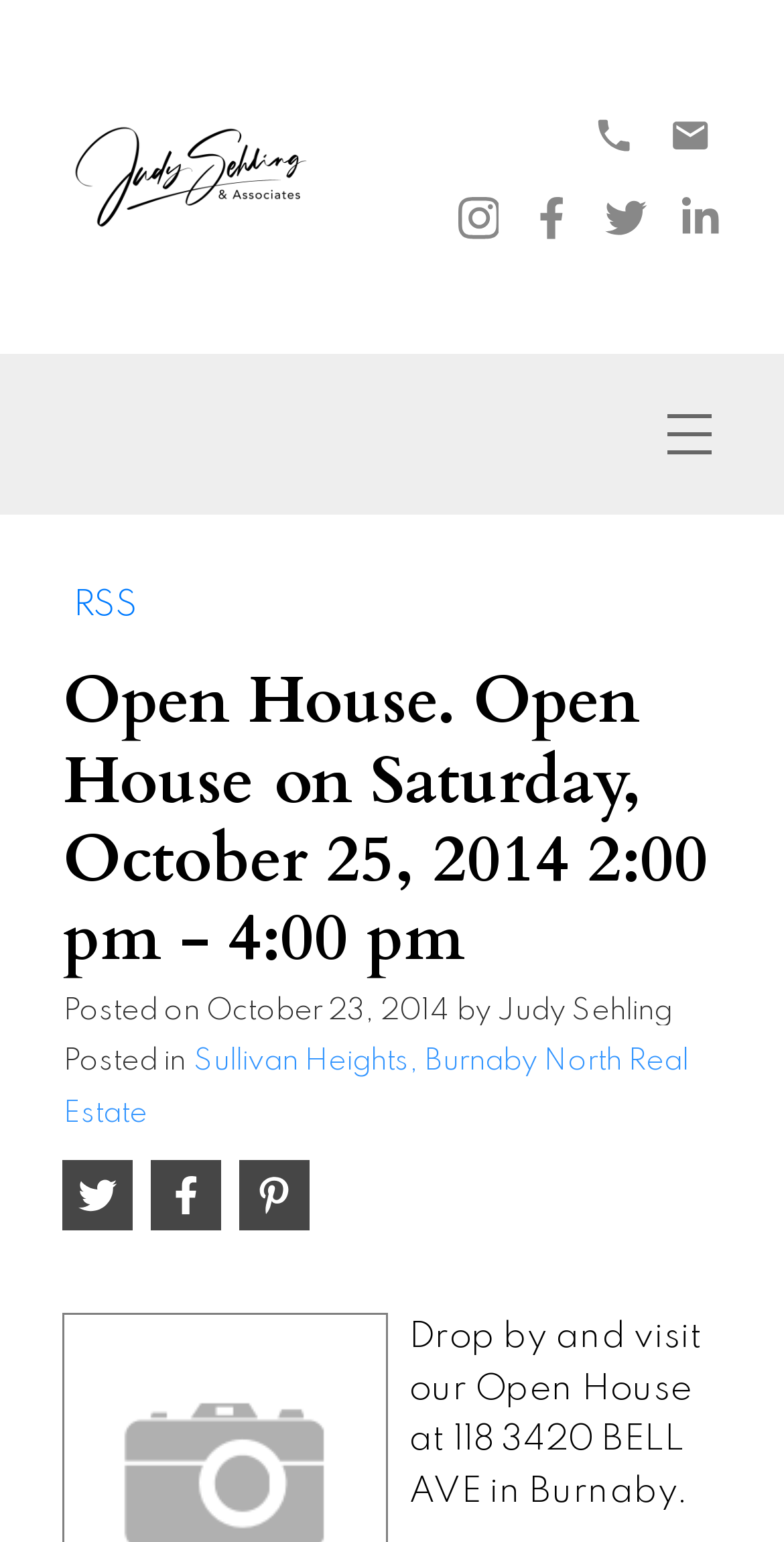Highlight the bounding box coordinates of the element that should be clicked to carry out the following instruction: "Visit the Facebook page". The coordinates must be given as four float numbers ranging from 0 to 1, i.e., [left, top, right, bottom].

[0.678, 0.128, 0.731, 0.155]